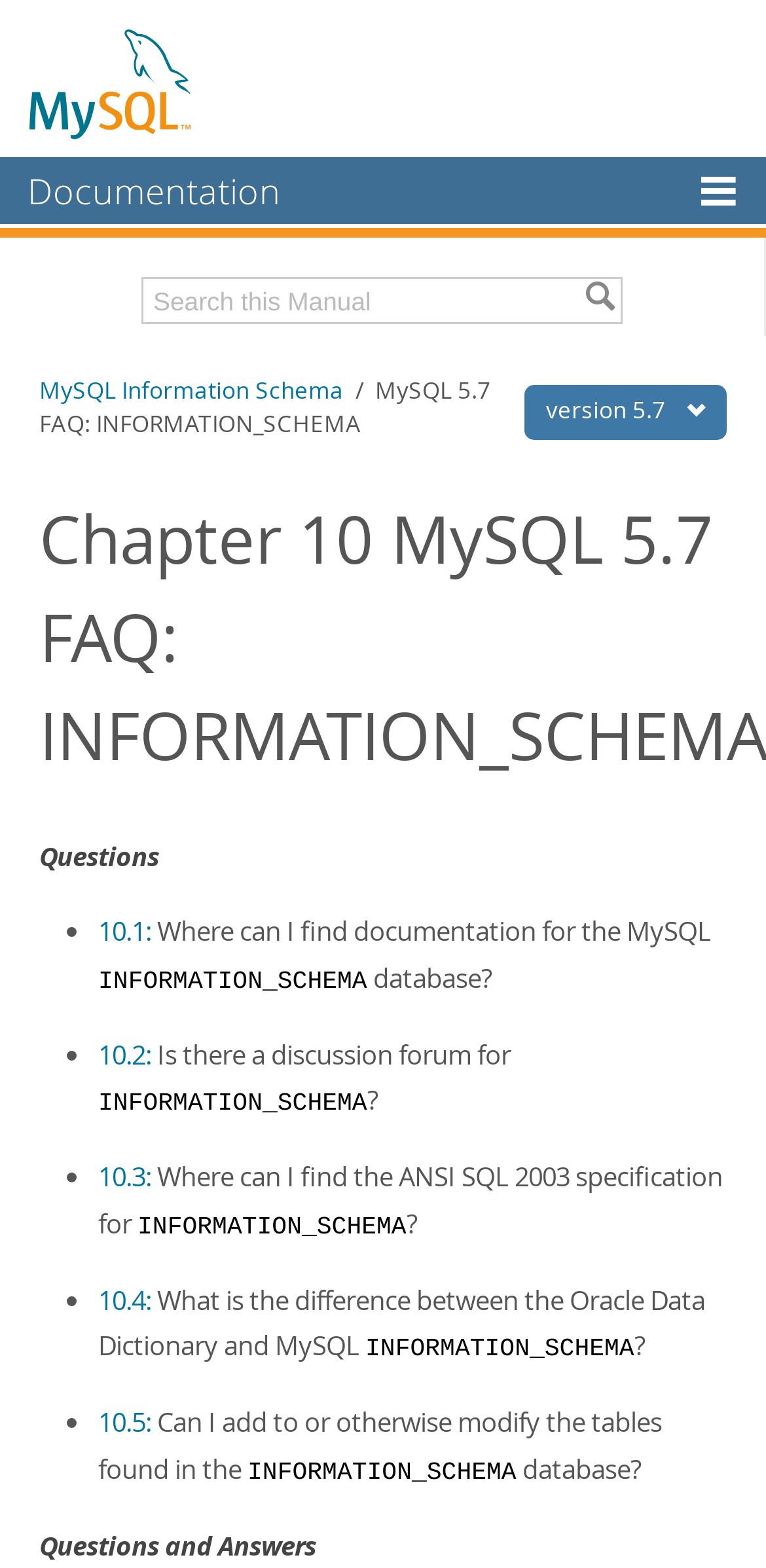Using the webpage screenshot, find the UI element described by MySQL 5.7 Release Notes. Provide the bounding box coordinates in the format (top-left x, top-left y, bottom-right x, bottom-right y), ensuring all values are floating point numbers between 0 and 1.

[0.051, 0.315, 0.415, 0.334]